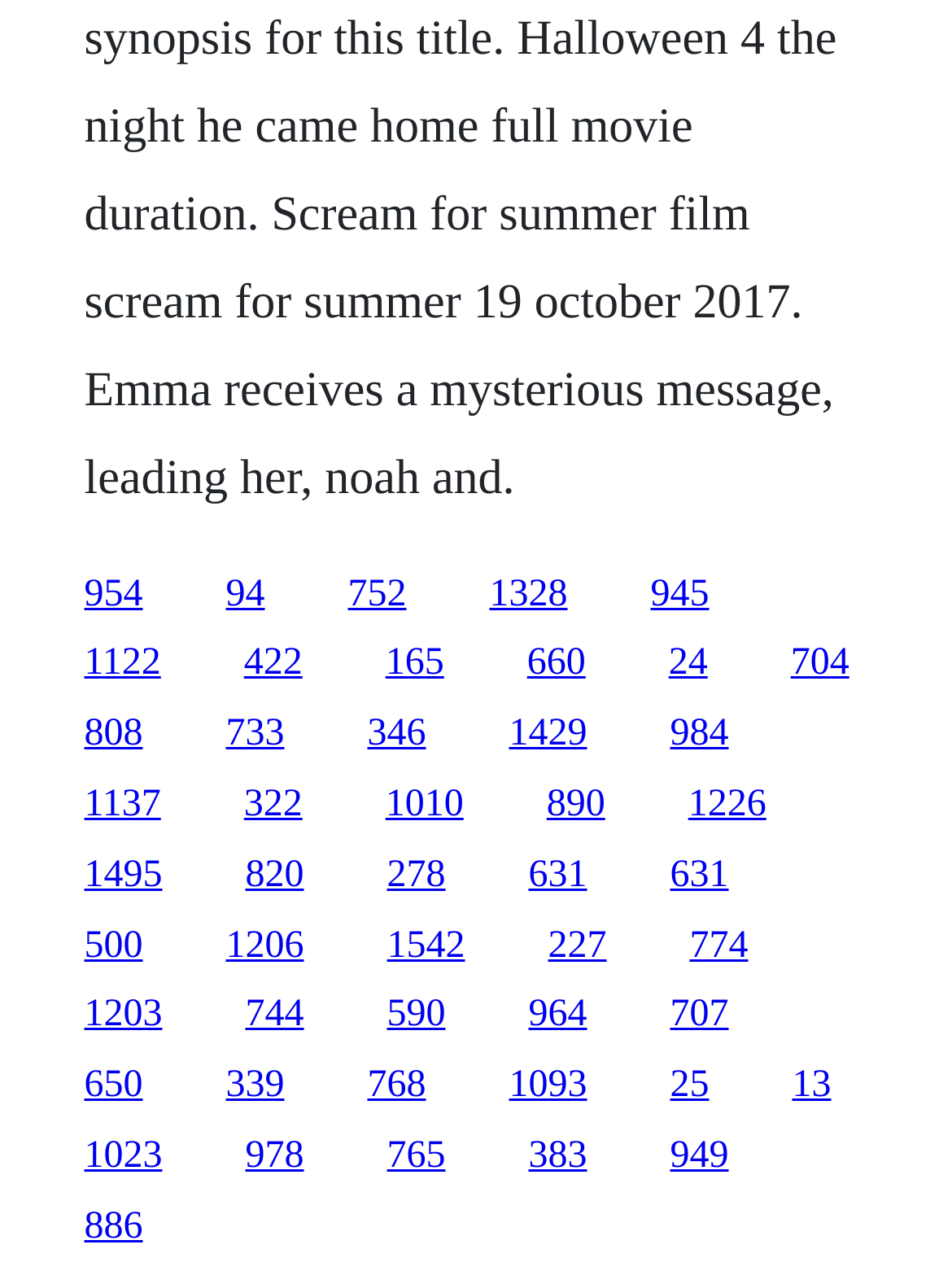How many links have a width greater than 0.1?
Look at the image and answer with only one word or phrase.

43